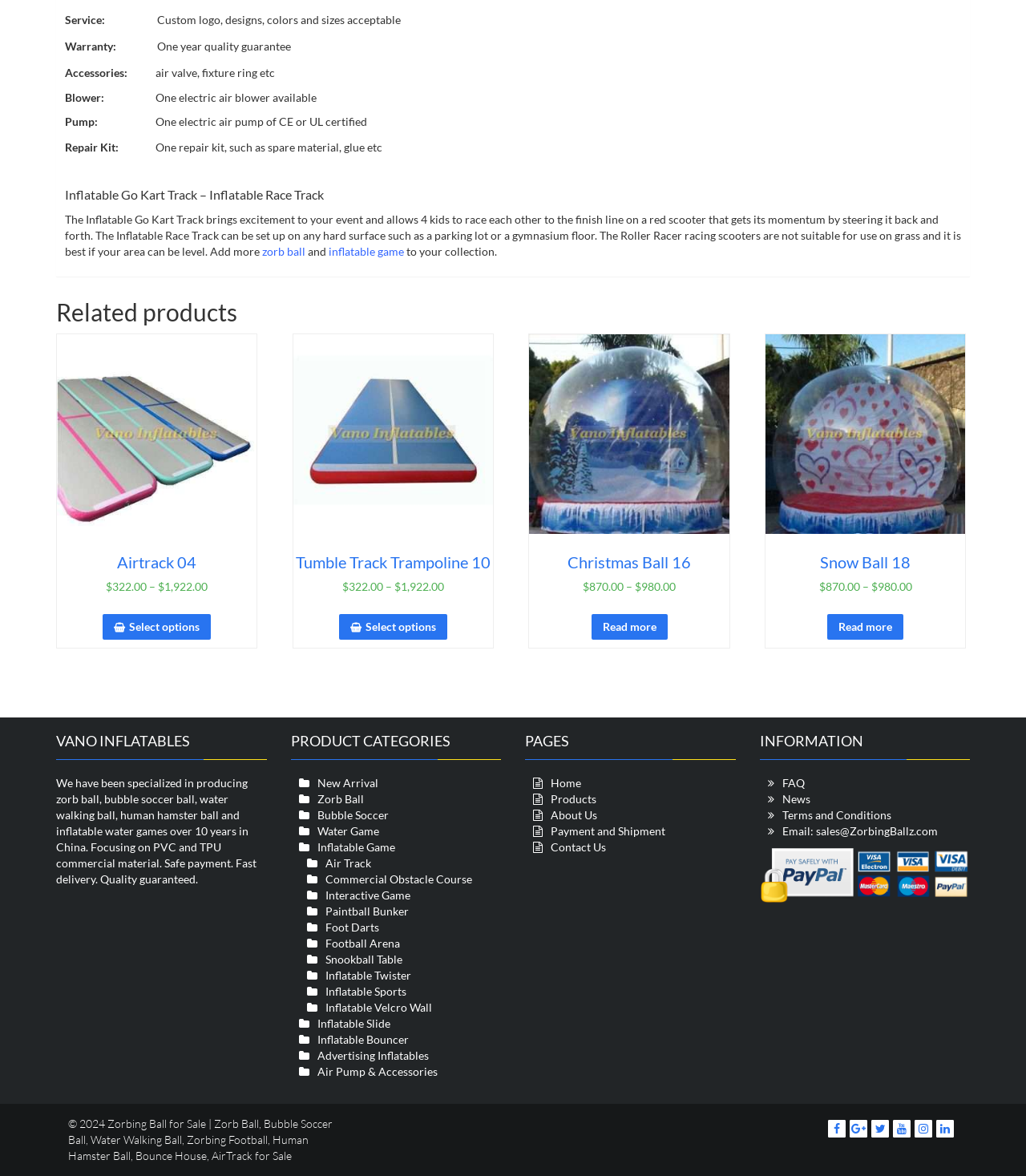Provide the bounding box coordinates of the HTML element this sentence describes: "alt="Blackmagic" title="Blackmagic"". The bounding box coordinates consist of four float numbers between 0 and 1, i.e., [left, top, right, bottom].

None